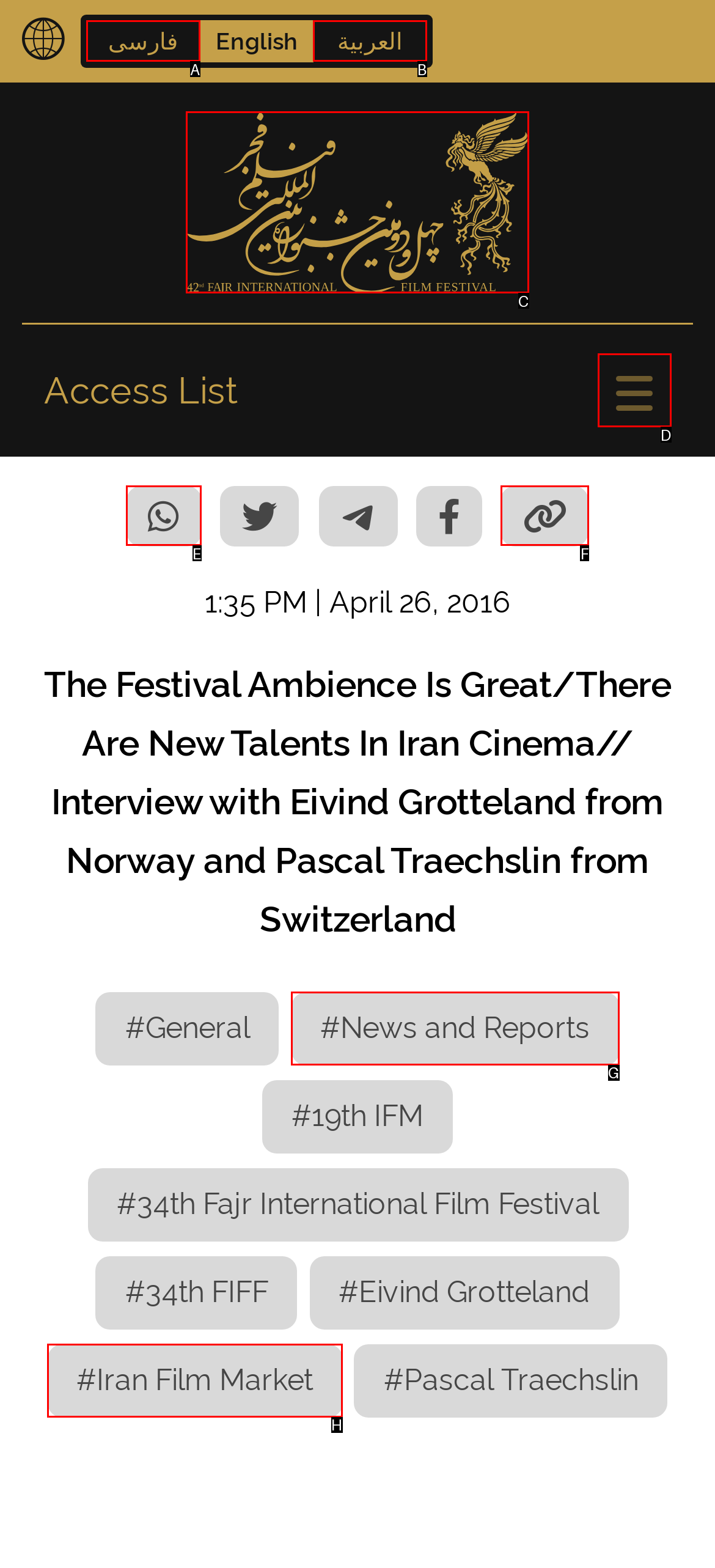Match the description: #News and Reports to one of the options shown. Reply with the letter of the best match.

G